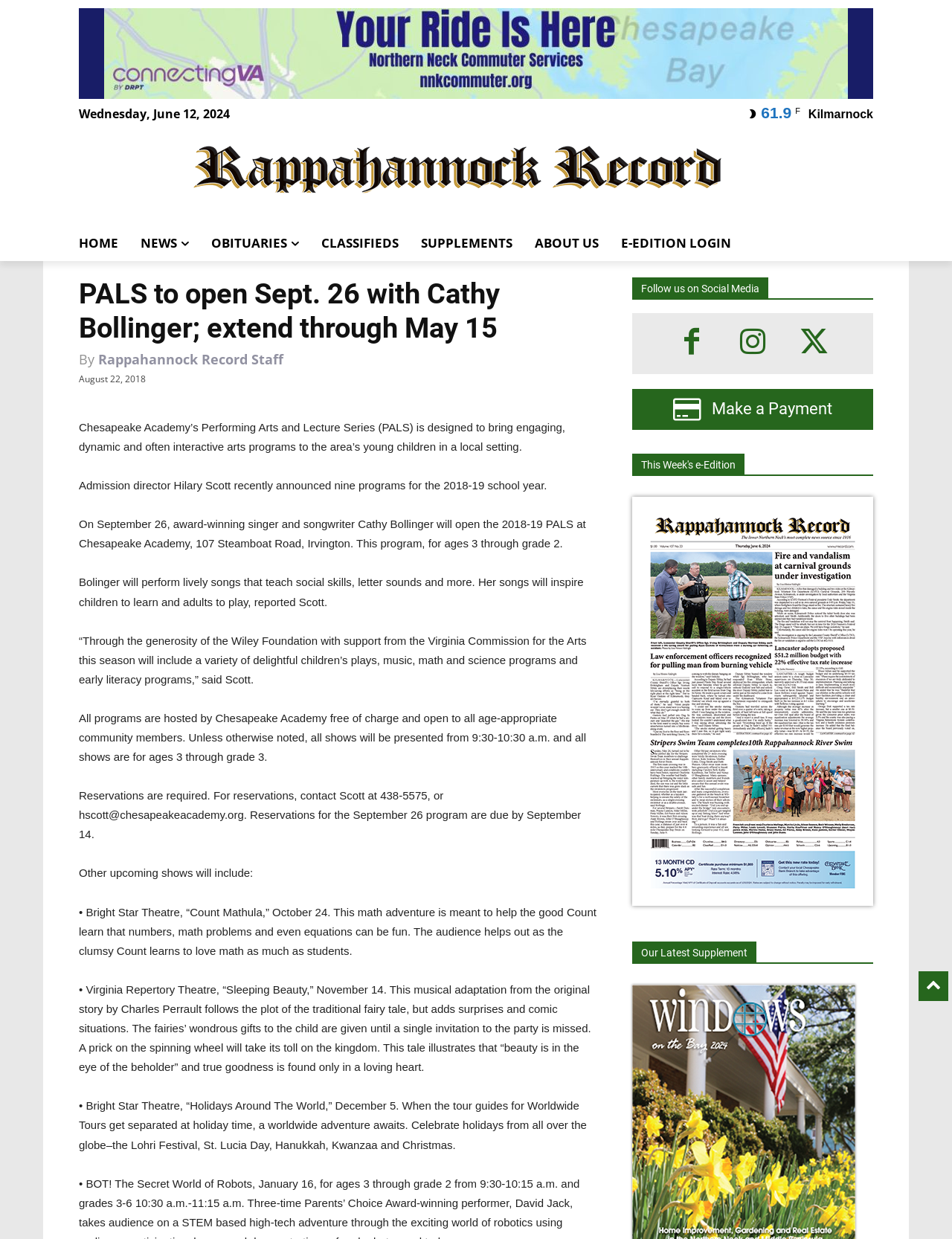Determine the bounding box coordinates of the section to be clicked to follow the instruction: "Click on 'Your Ride is Here!' link". The coordinates should be given as four float numbers between 0 and 1, formatted as [left, top, right, bottom].

[0.083, 0.007, 0.917, 0.08]